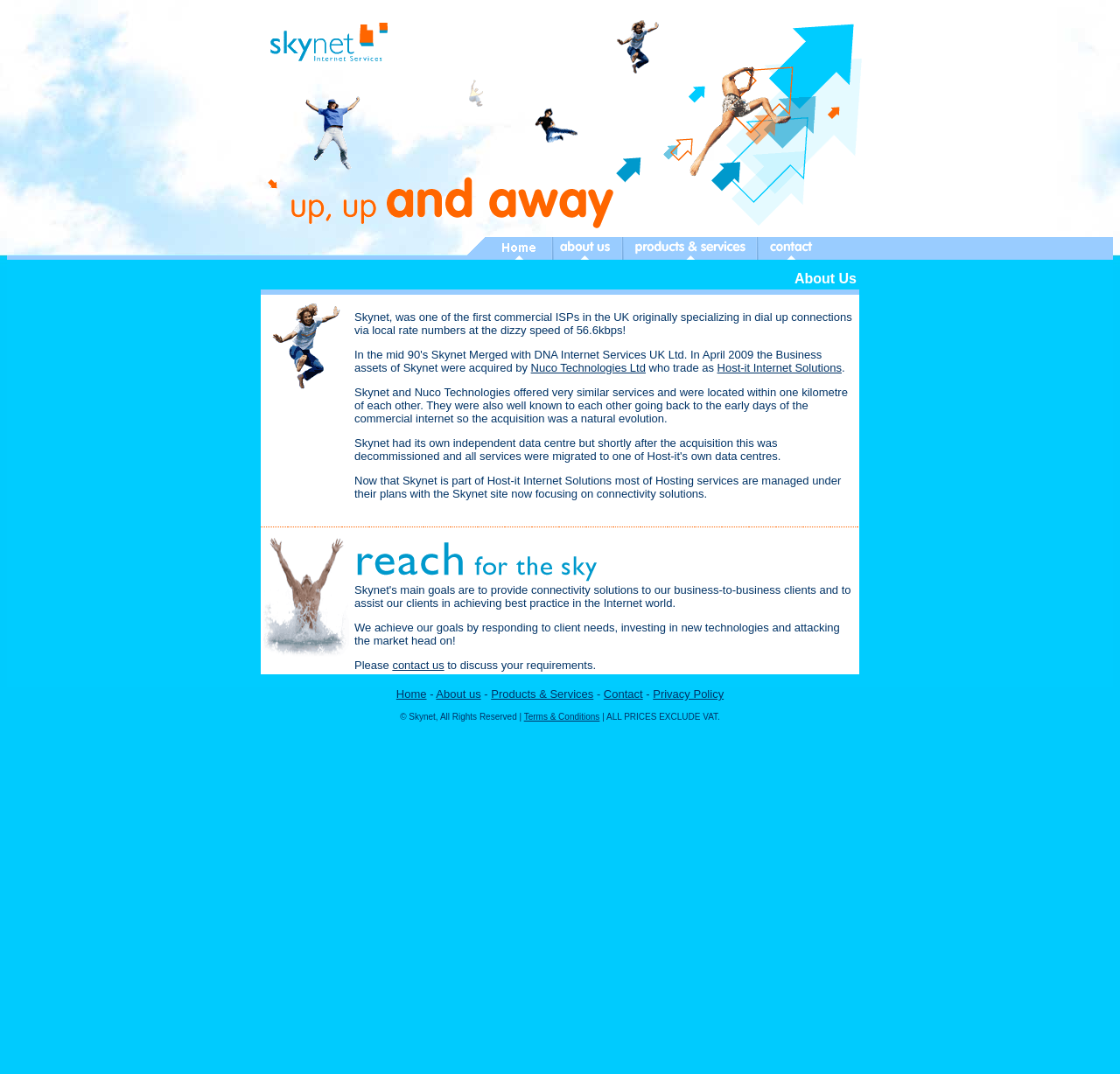How many rows are in the table?
Answer the question using a single word or phrase, according to the image.

3